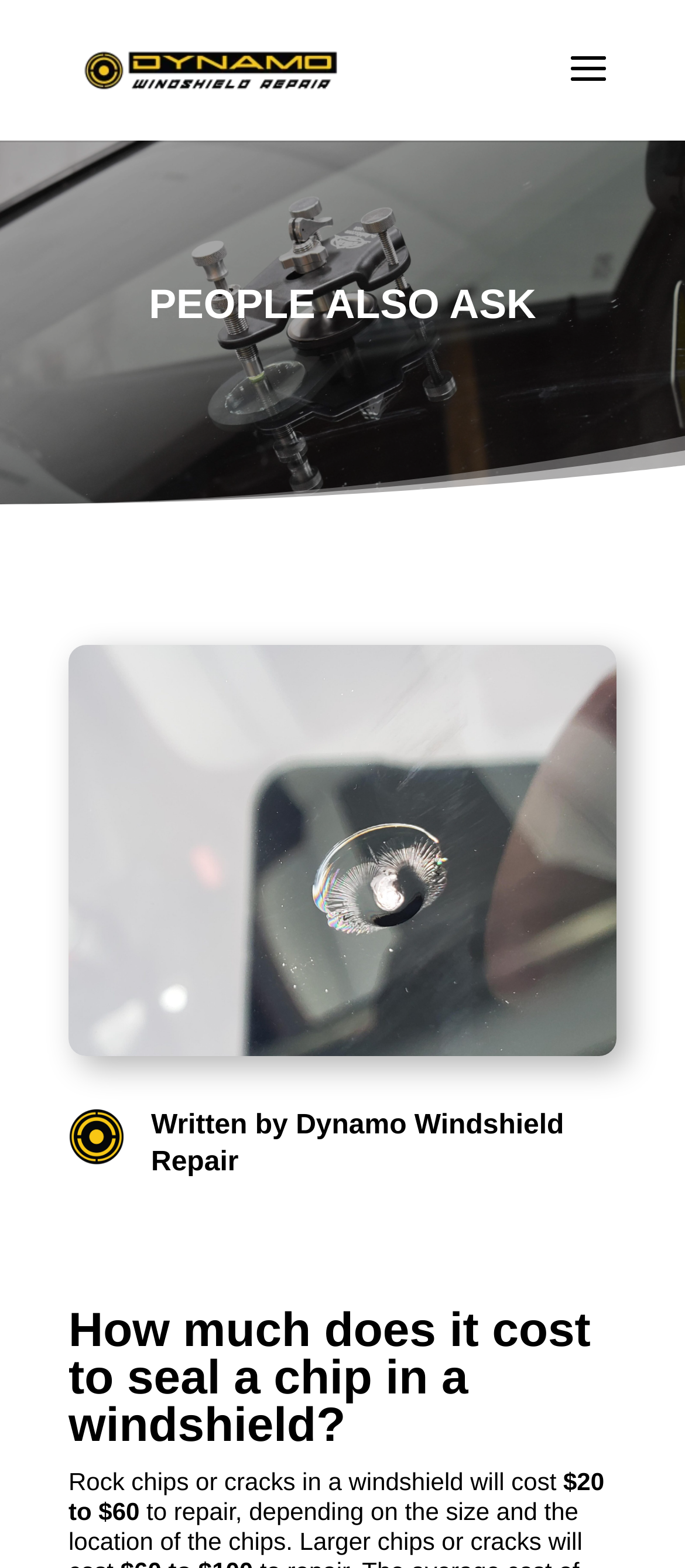What is the topic of the webpage?
Please answer the question with a single word or phrase, referencing the image.

Windshield rock chip repair